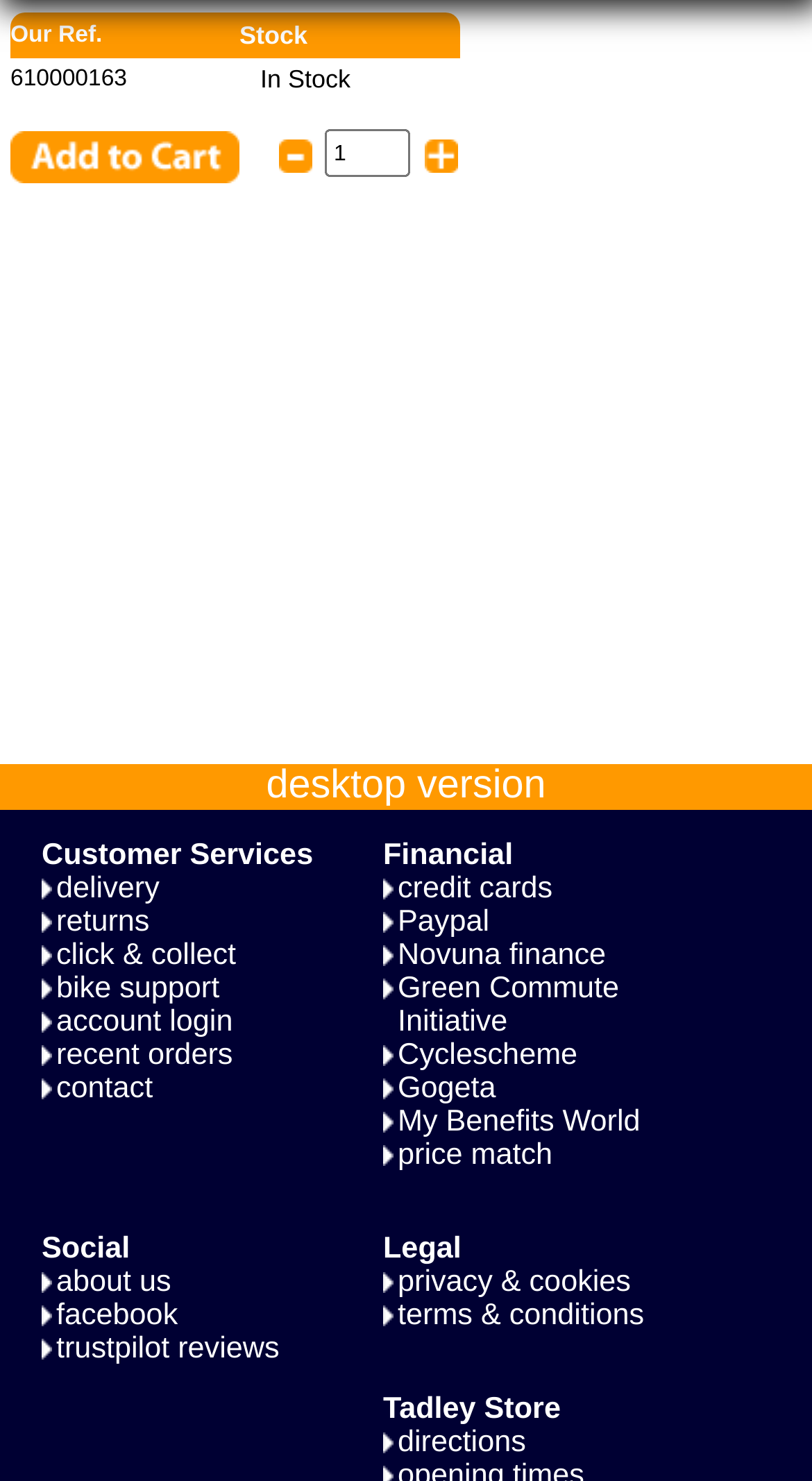Using the details in the image, give a detailed response to the question below:
What is the location of the 'desktop version' link?

I determined the answer by looking at the link element with the text 'desktop version' and its bounding box coordinates, which indicate that it is located at the bottom of the page.